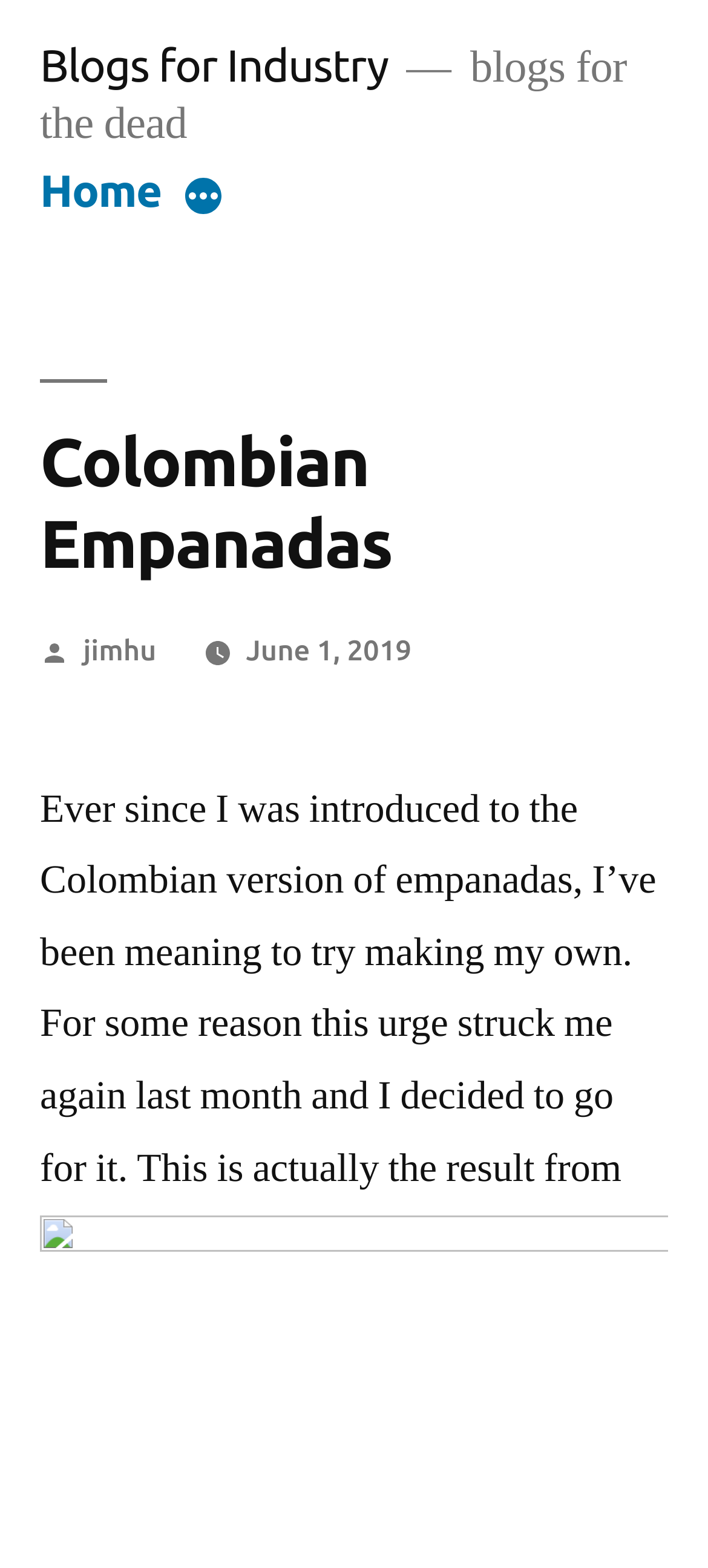Extract the bounding box coordinates for the UI element described as: "June 1, 2019".

[0.348, 0.404, 0.581, 0.425]